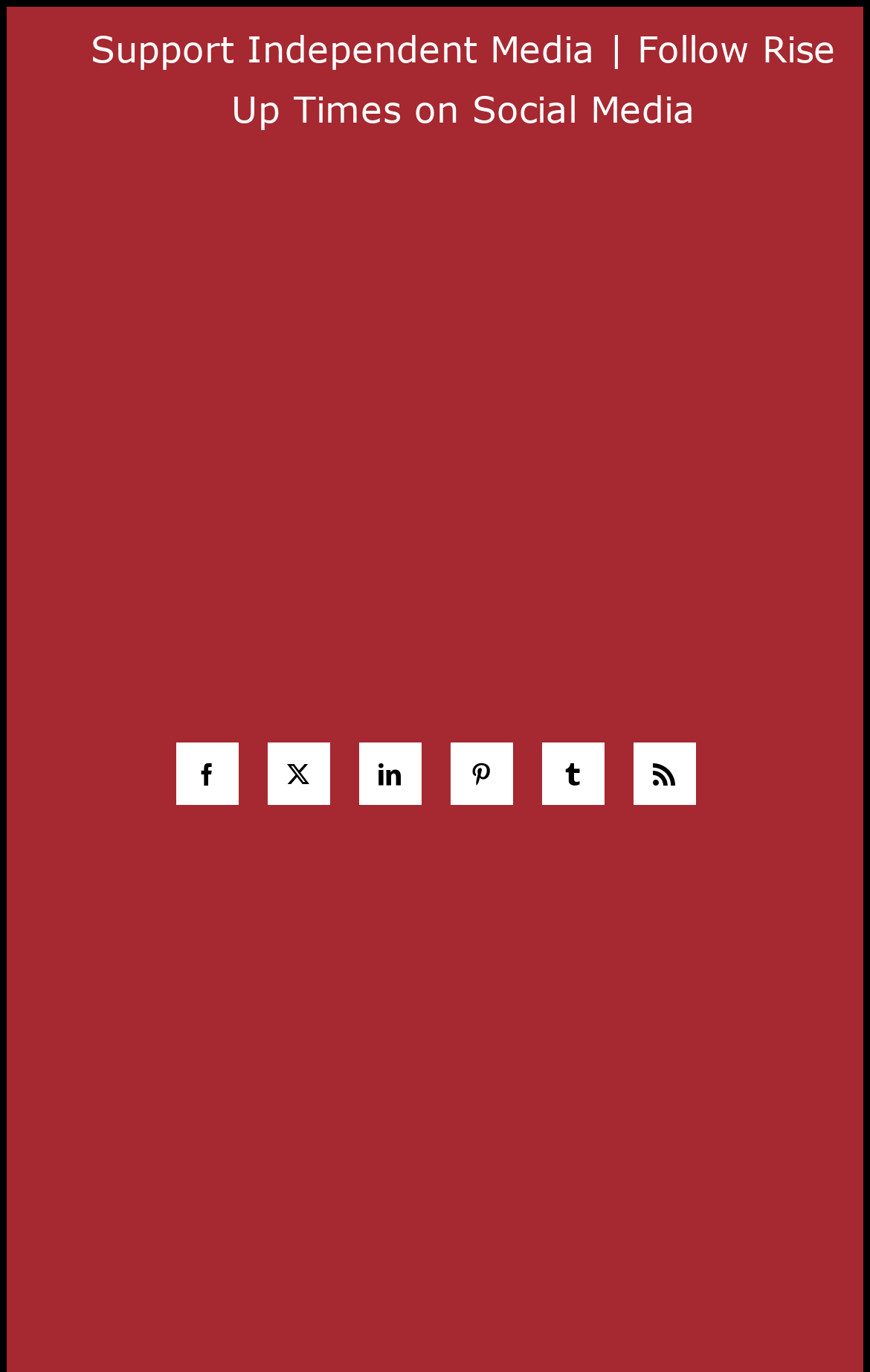Give a one-word or short-phrase answer to the following question: 
What is the name of the publication?

Rise Up Times